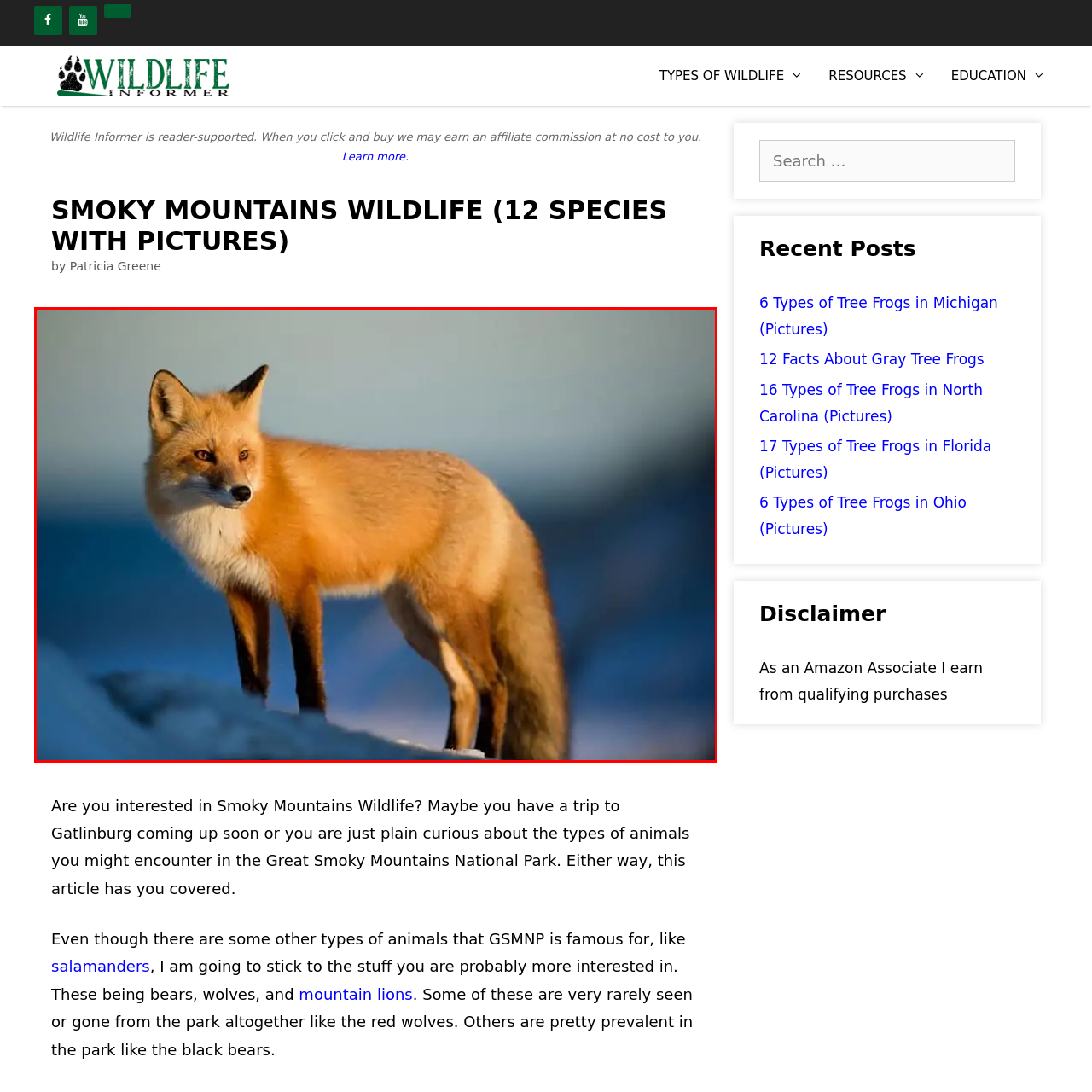Articulate a detailed description of the image inside the red frame.

The image showcases a striking red fox, highlighted by its lush, vibrant fur that glistens in the light. Standing on a snow-dusted terrain, the fox exudes a sense of alertness and curiosity, its ears perked up and gaze focused ahead. The background is softly blurred, emphasizing the fox's sharp features and captivating expression. This exquisite creature is often associated with the wildlife found in regions like the Smoky Mountains, known for its diverse animal population, making it an iconic representation of the area’s natural beauty. The image captures the essence of the wild, illustrating both the grace and cunning nature of this remarkable animal.